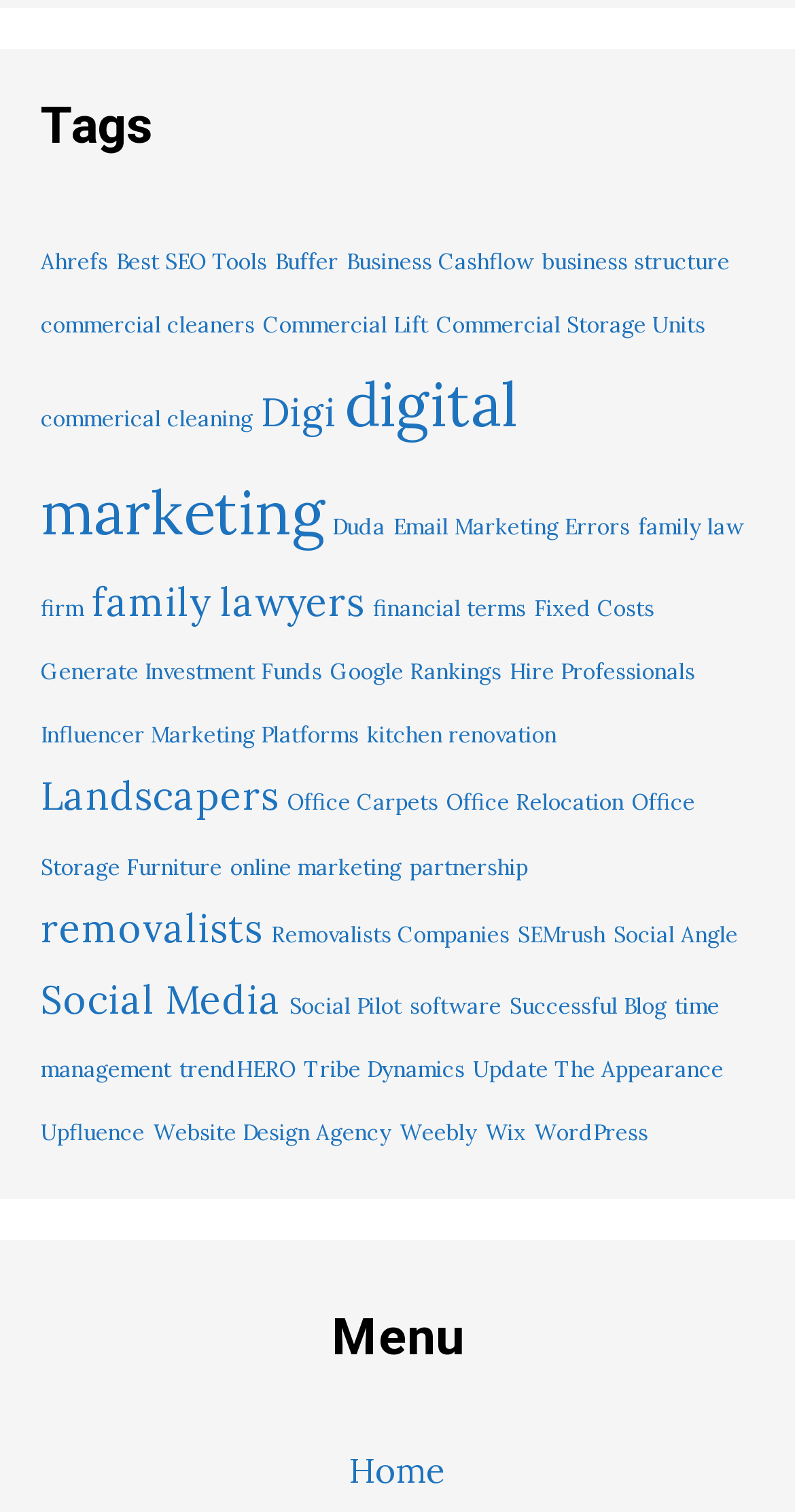Highlight the bounding box coordinates of the element you need to click to perform the following instruction: "Subscribe to the newsletter."

None